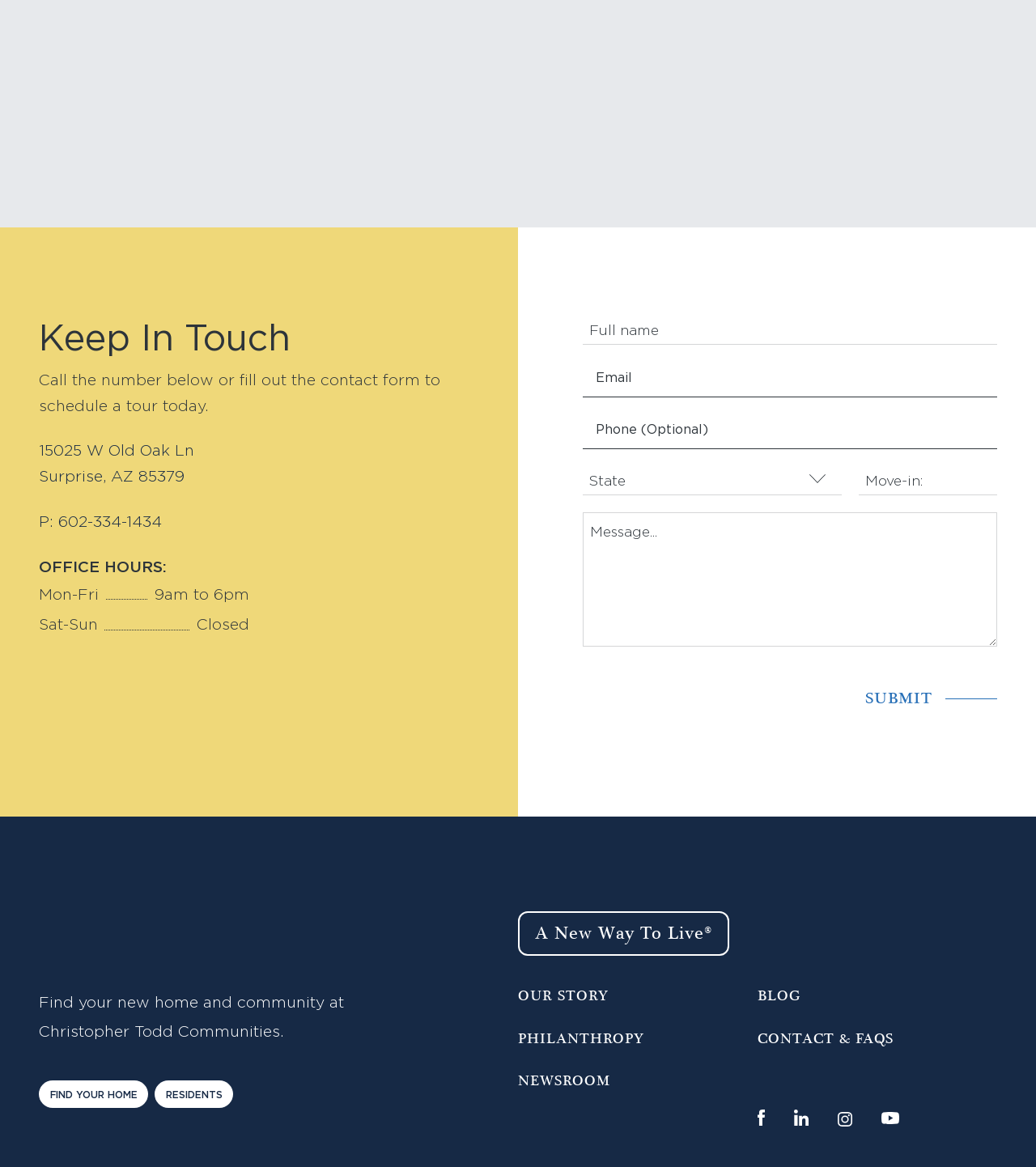Use a single word or phrase to answer the following:
What is the company's slogan?

A New Way To Live